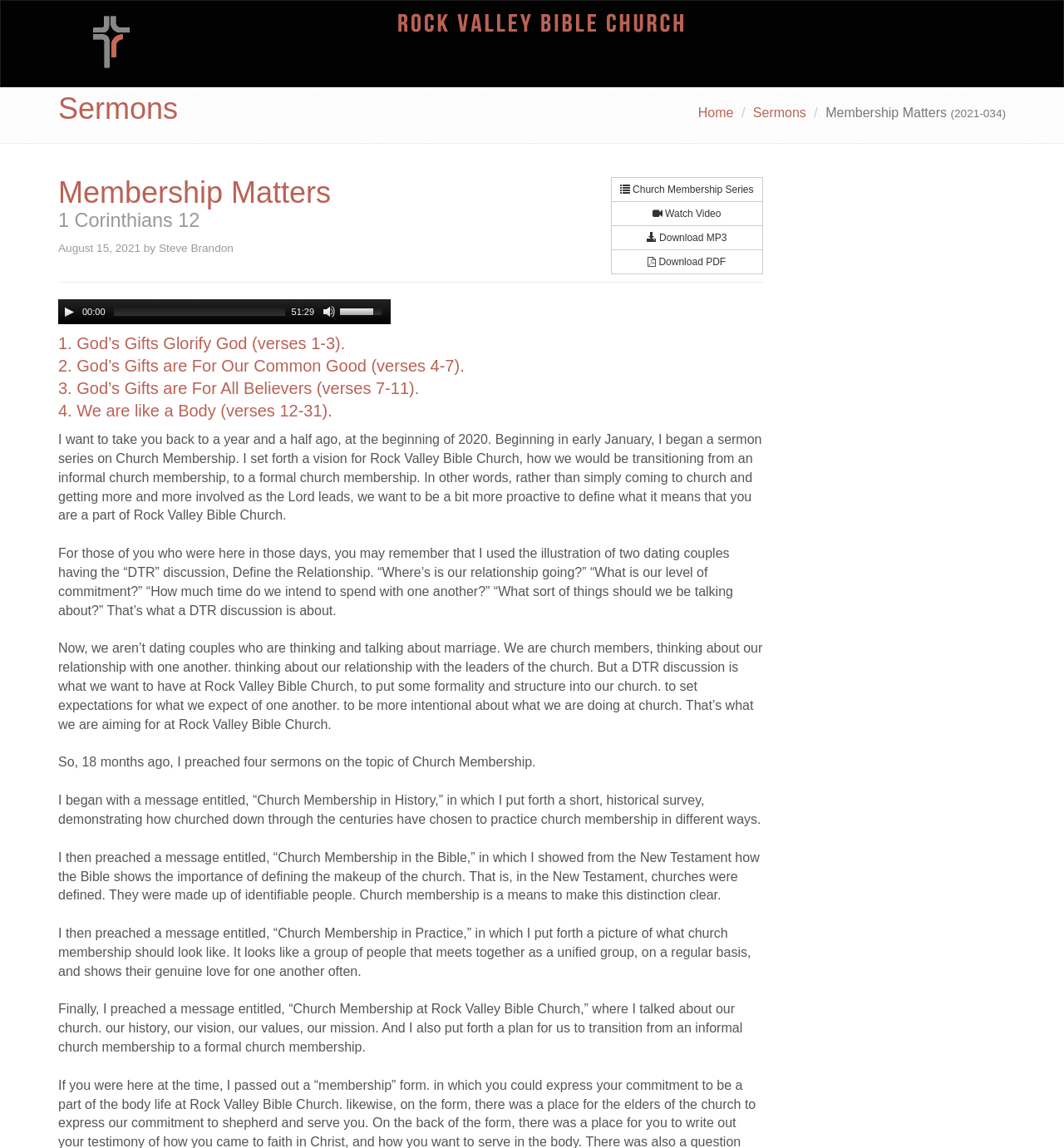Locate the bounding box of the user interface element based on this description: "alt="Rock Valley Bible Church"".

[0.374, 0.013, 0.642, 0.025]